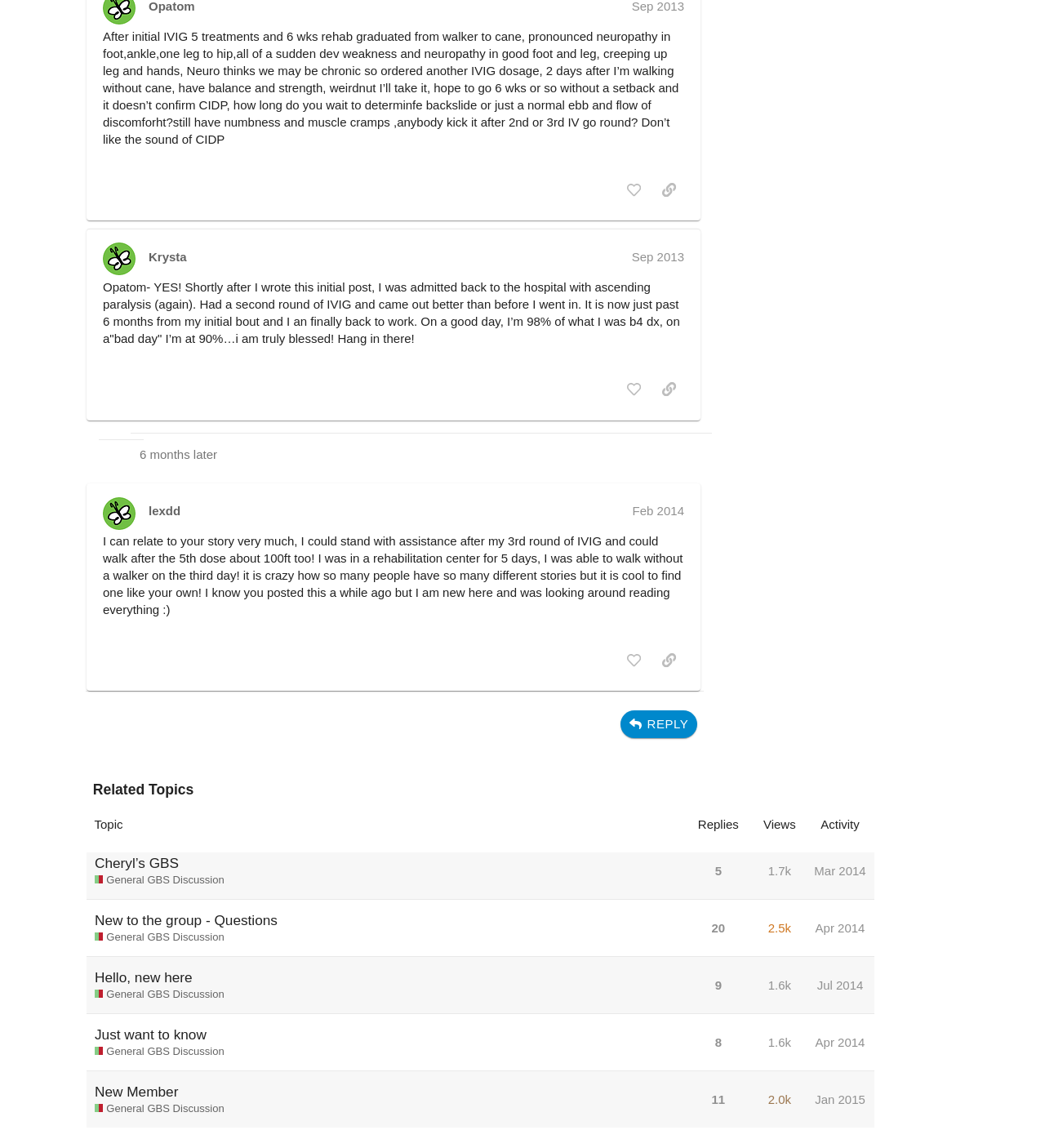Bounding box coordinates should be provided in the format (top-left x, top-left y, bottom-right x, bottom-right y) with all values between 0 and 1. Identify the bounding box for this UI element: Just want to know

[0.091, 0.883, 0.198, 0.919]